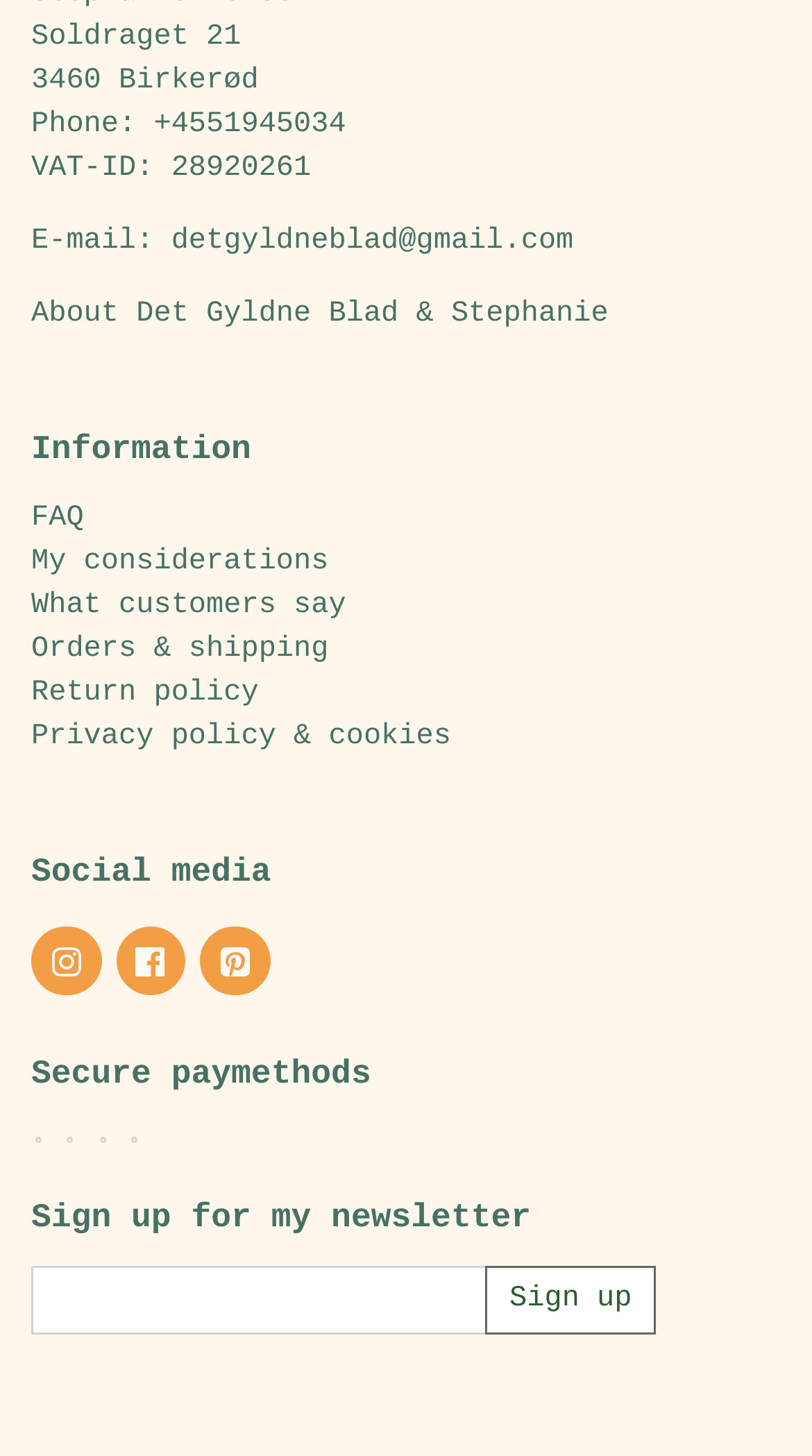Answer this question in one word or a short phrase: What is the address of Det Gyldne Blad?

Soldraget 21, 3460 Birkerød